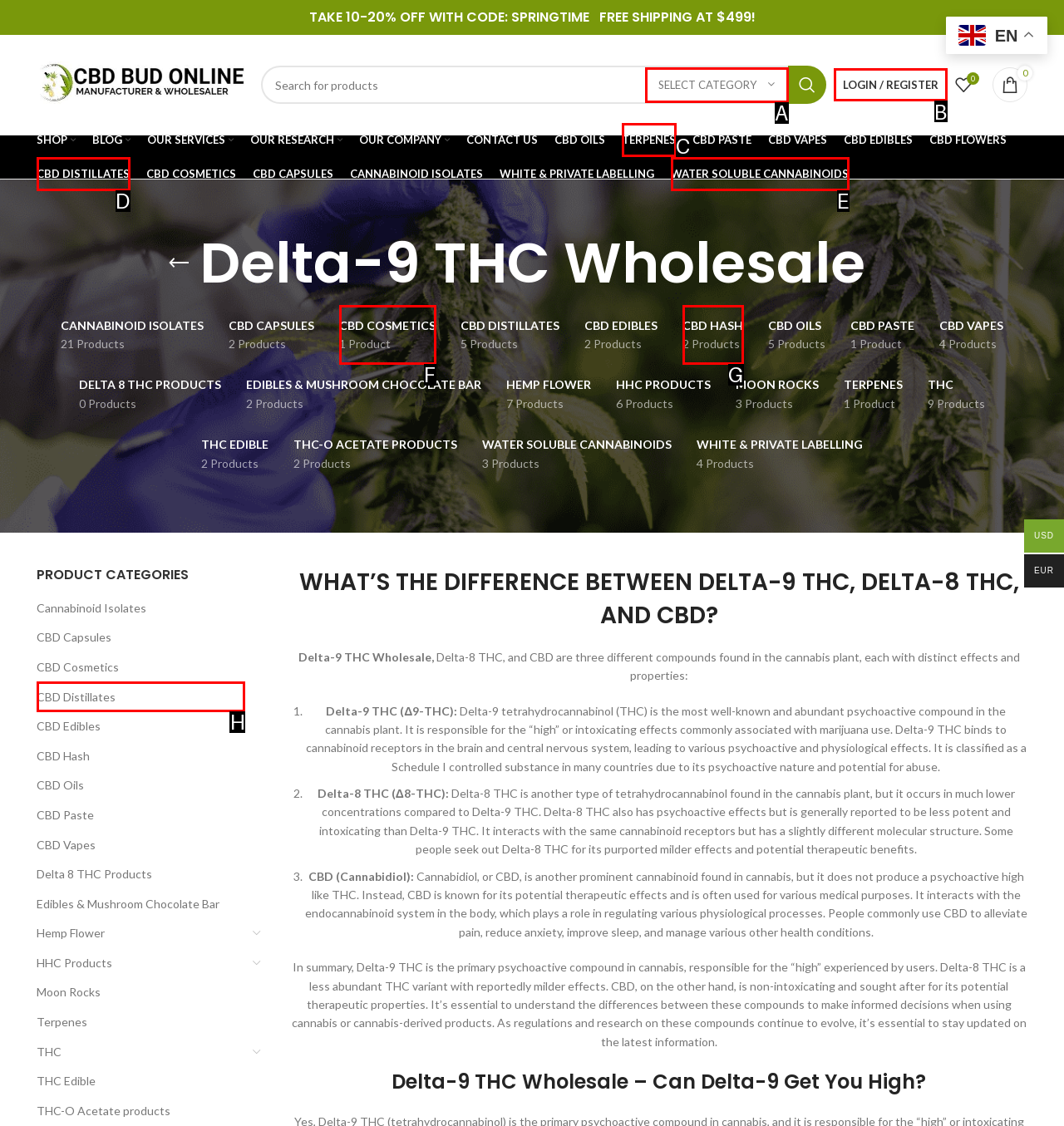Identify the correct UI element to click for this instruction: Login or register
Respond with the appropriate option's letter from the provided choices directly.

B